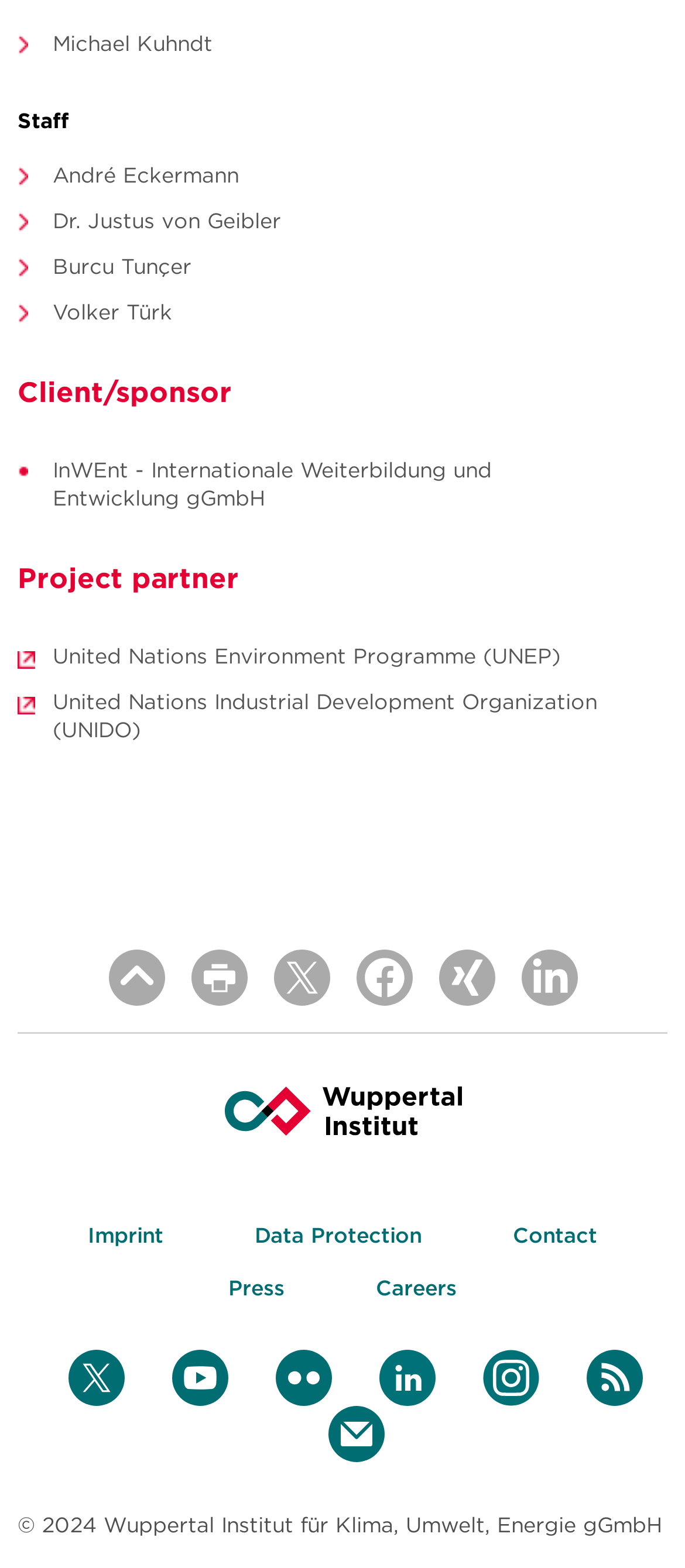Give a concise answer using only one word or phrase for this question:
How many links are there in the footer section?

6